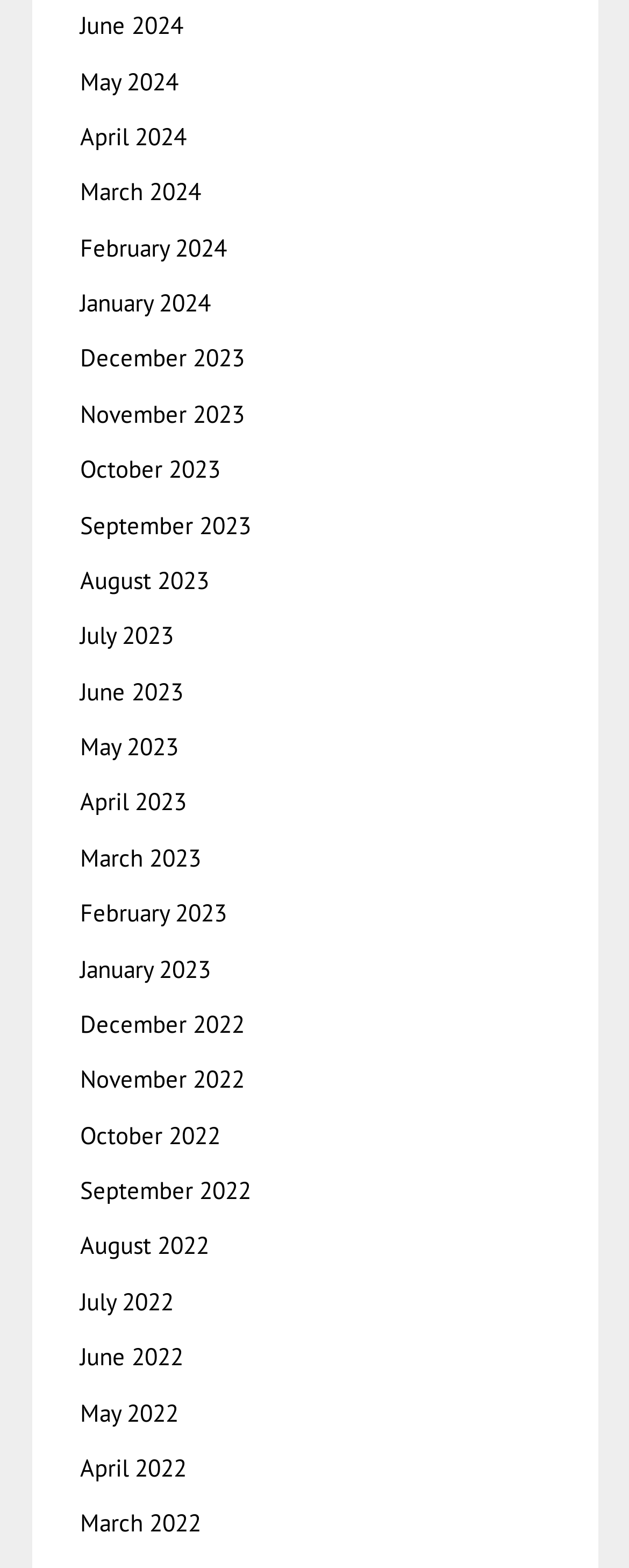What is the earliest month listed?
Please elaborate on the answer to the question with detailed information.

By examining the list of links, I found that the earliest month listed is December 2022, which is located at the bottom of the list.